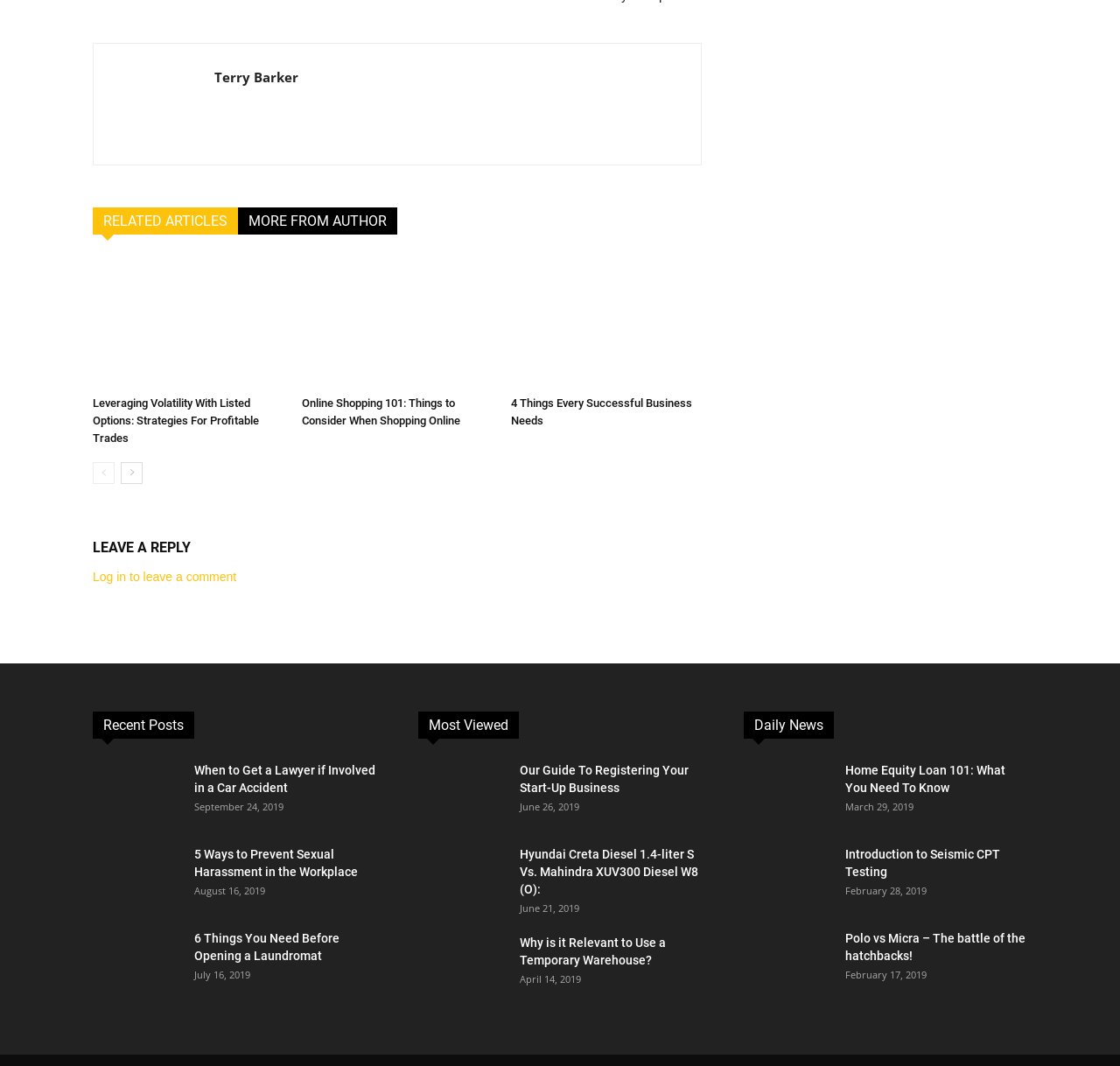Can you give a comprehensive explanation to the question given the content of the image?
How many articles are under 'Recent Posts'?

I counted the number of links under the 'Recent Posts' heading, which are 'Car Accident', 'Sexual Harassment in the Workplace', and 'Laundromat', so there are 3 articles.